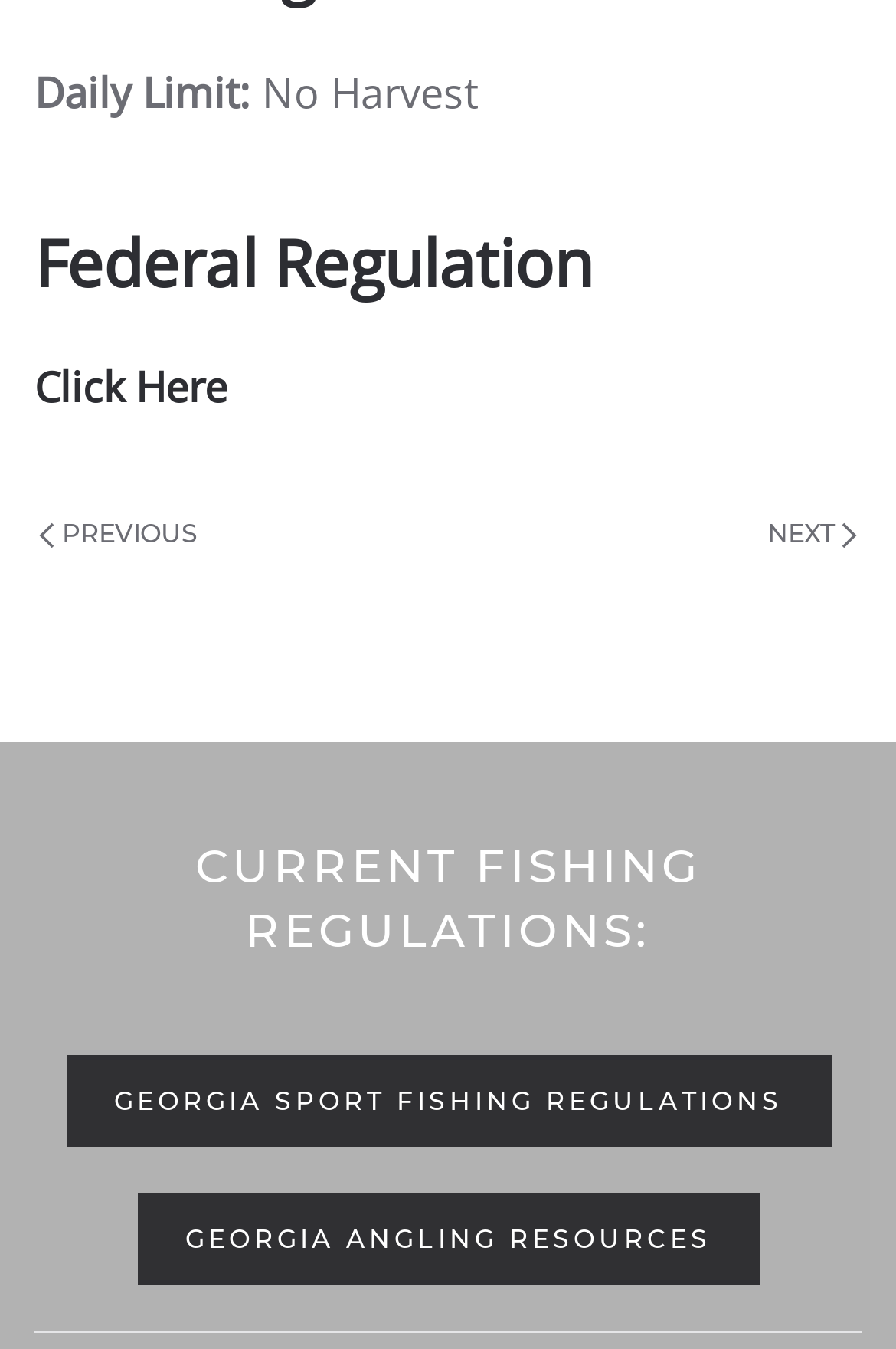Given the element description: "Next", predict the bounding box coordinates of the UI element it refers to, using four float numbers between 0 and 1, i.e., [left, top, right, bottom].

[0.851, 0.381, 0.962, 0.413]